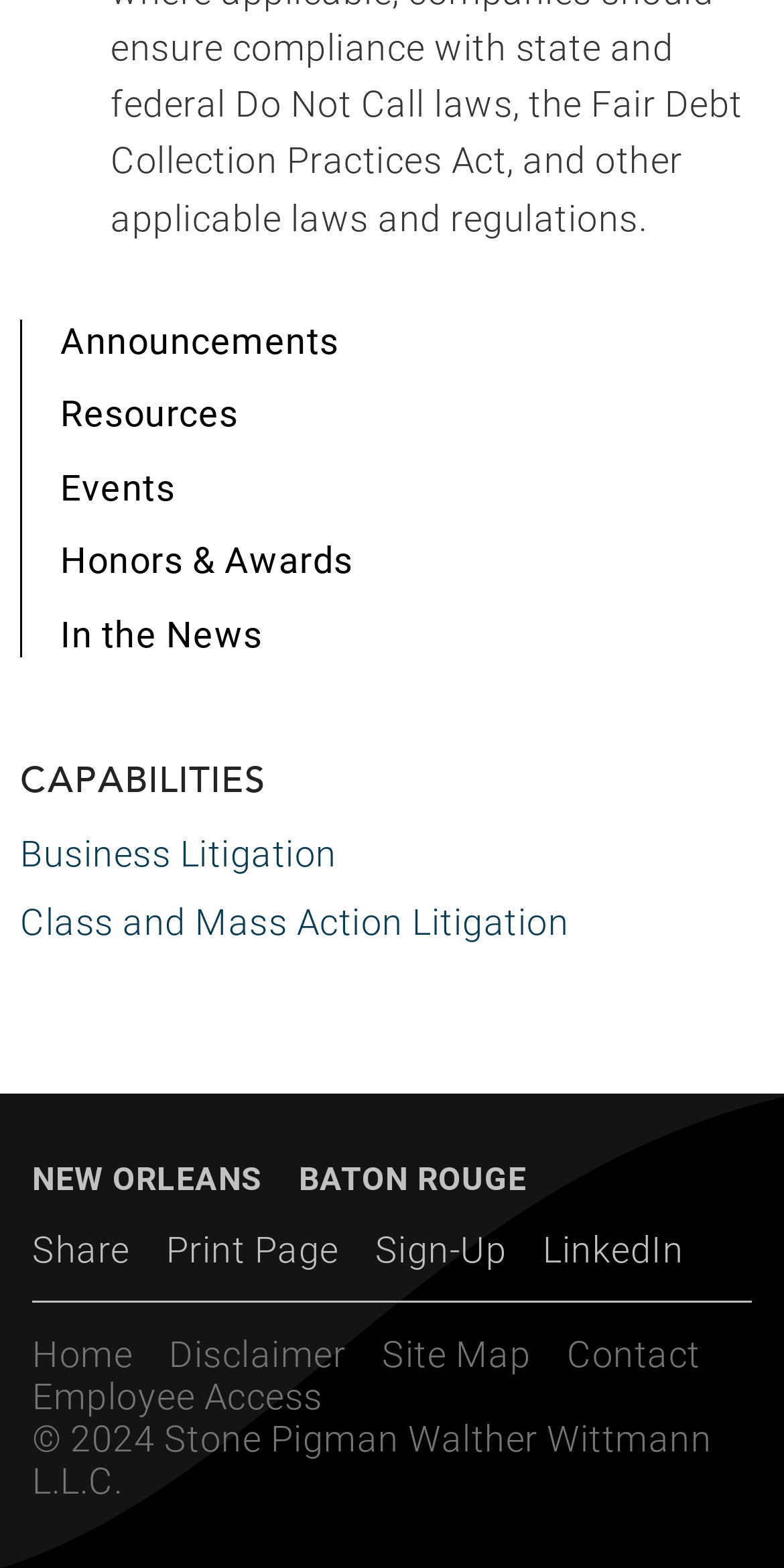Determine the bounding box for the UI element as described: "Baton Rouge". The coordinates should be represented as four float numbers between 0 and 1, formatted as [left, top, right, bottom].

[0.381, 0.739, 0.672, 0.763]